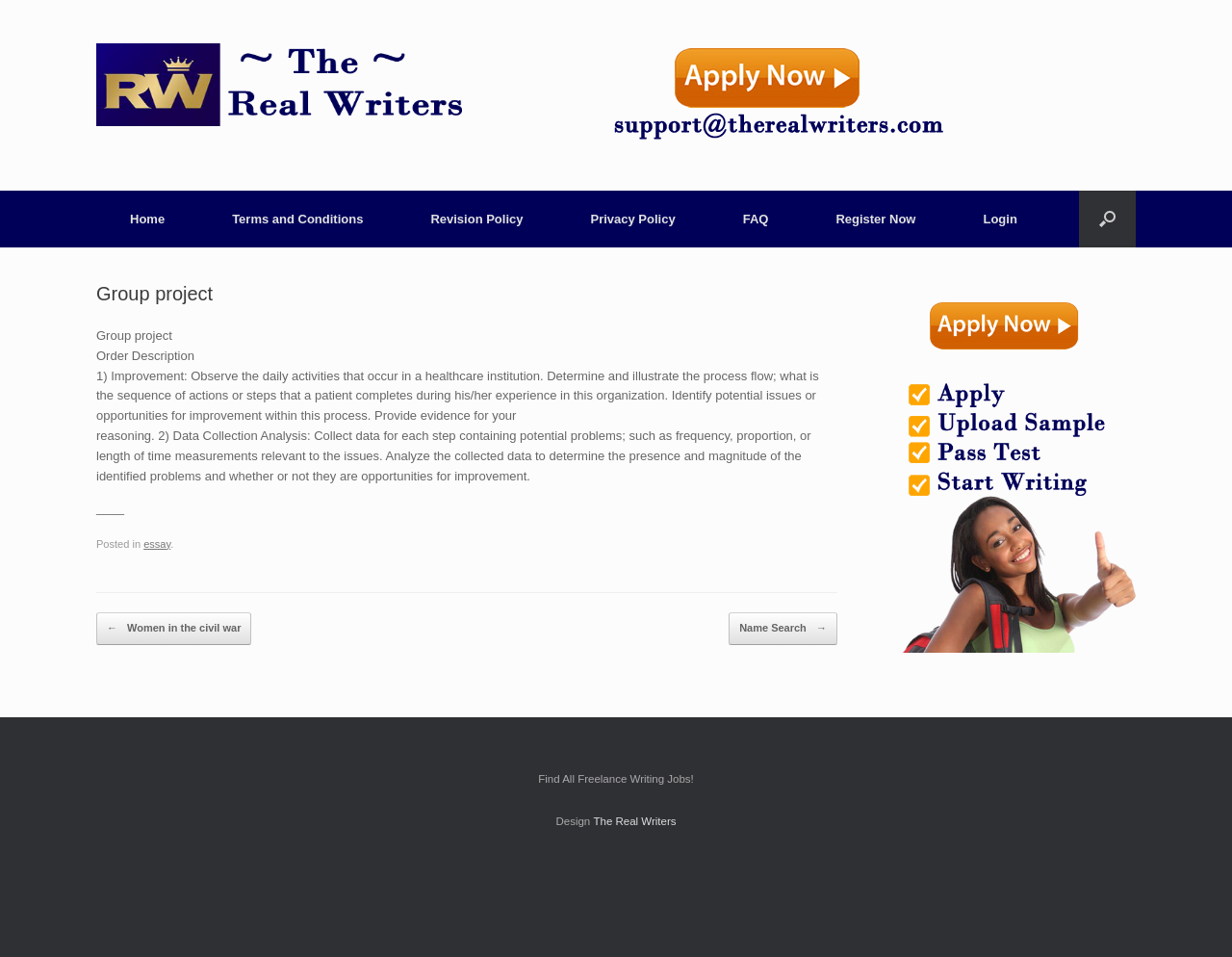By analyzing the image, answer the following question with a detailed response: What is the call-to-action at the bottom of the webpage?

The call-to-action is located at the bottom of the webpage, and it is a button or link that encourages users to 'Find All Freelance Writing Jobs!'.